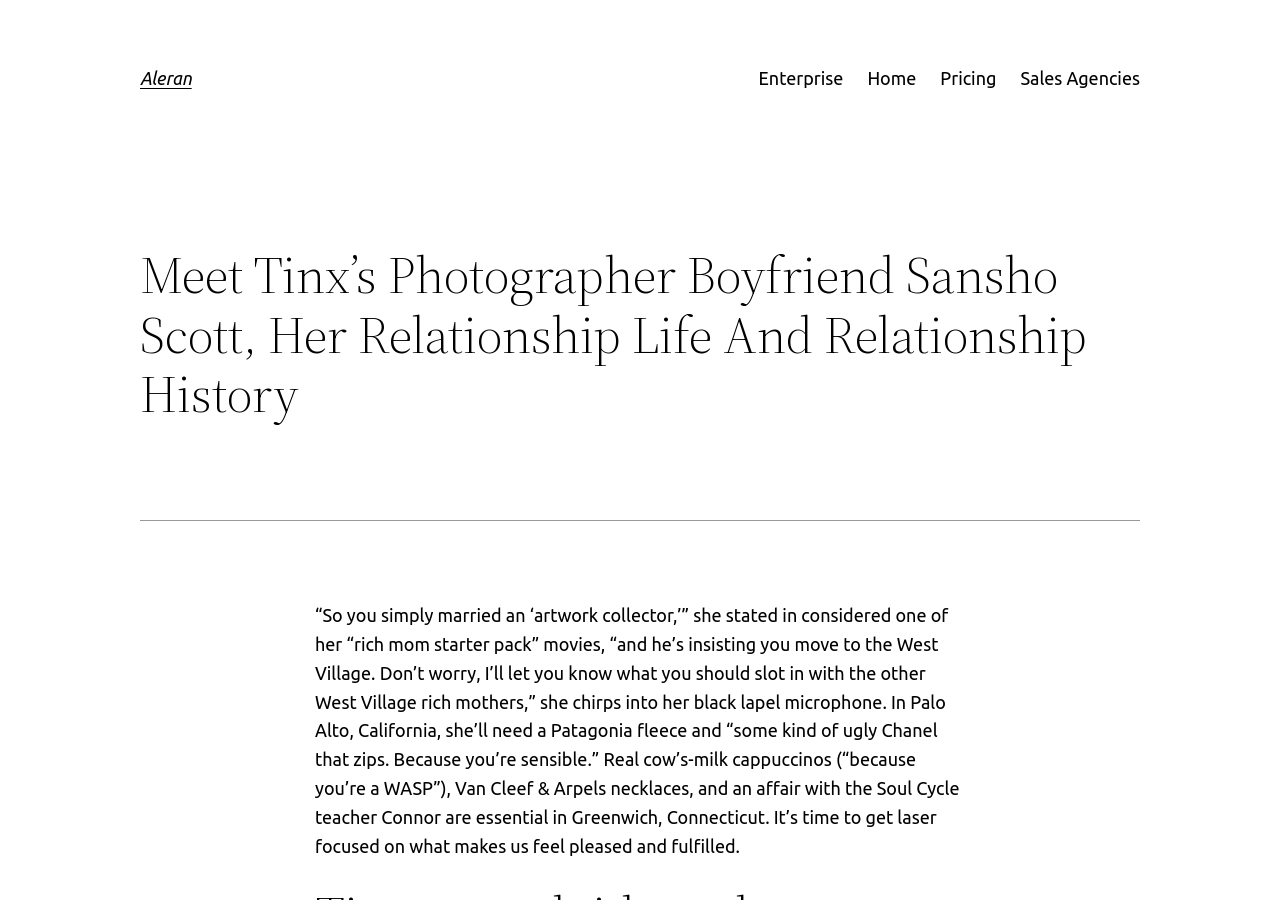Find the bounding box coordinates for the UI element that matches this description: "Aleran".

[0.109, 0.076, 0.15, 0.098]